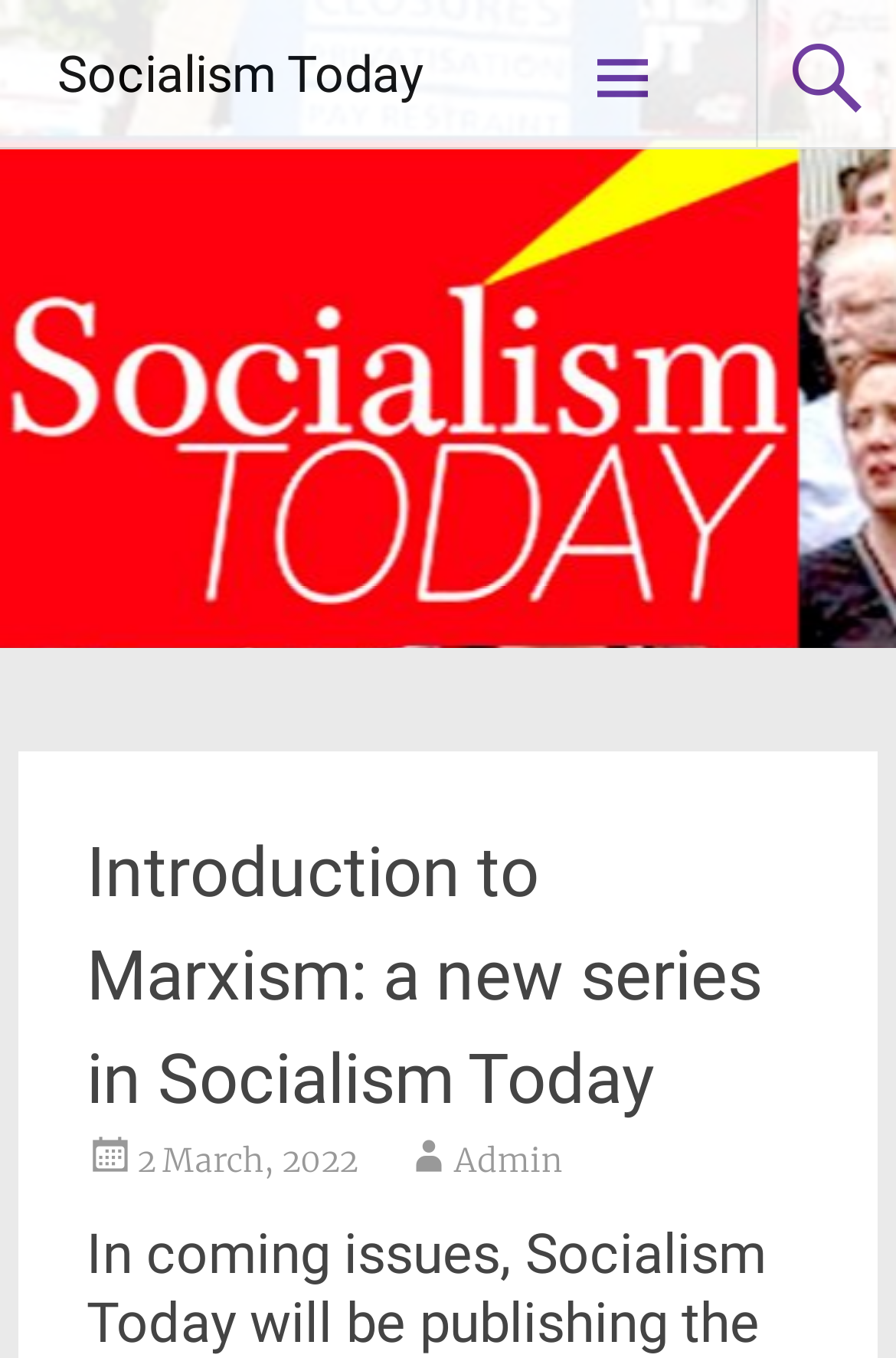Give the bounding box coordinates for the element described by: "Socialism Today".

[0.064, 0.034, 0.472, 0.076]